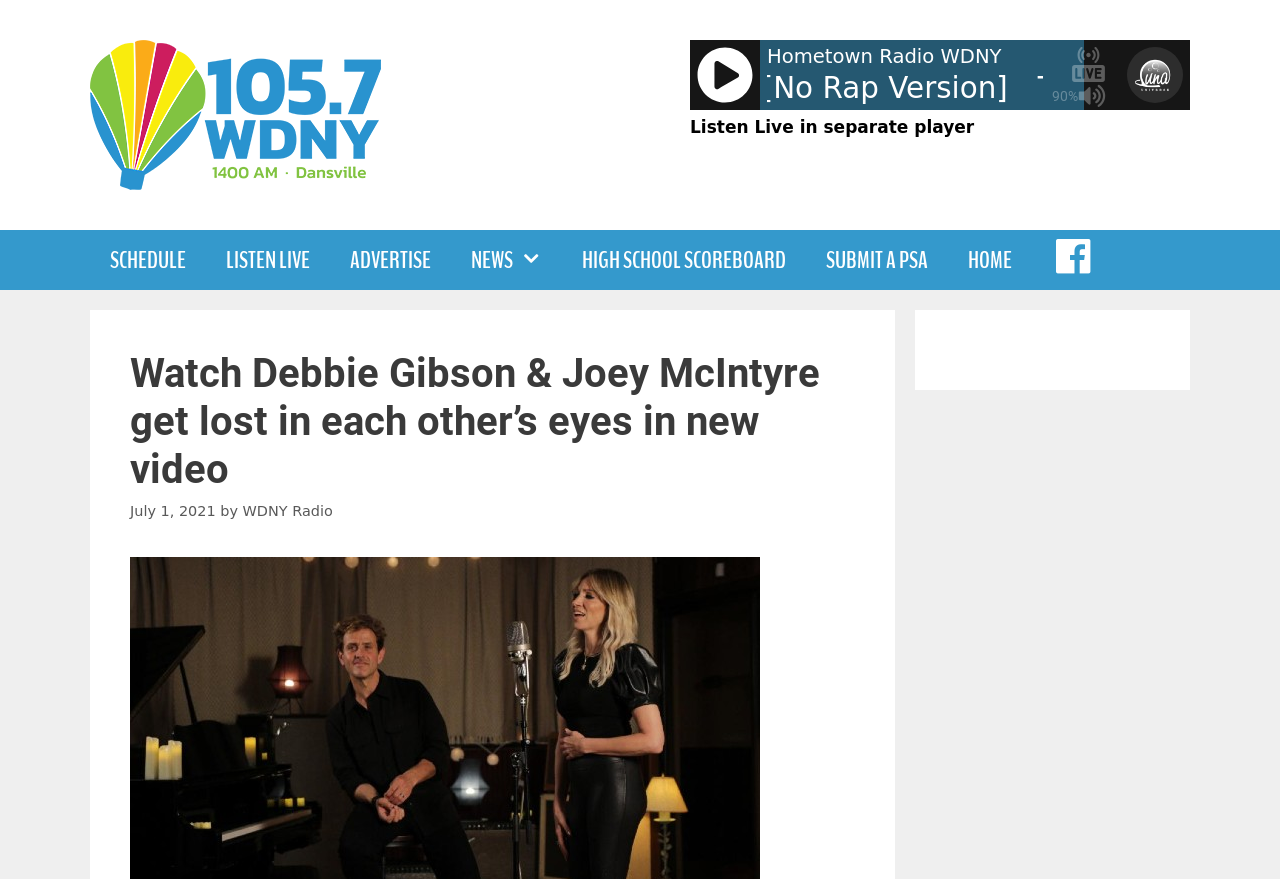Find the bounding box coordinates of the clickable element required to execute the following instruction: "Click the 'Watch Debbie Gibson & Joey McIntyre get lost in each other’s eyes in new video' heading". Provide the coordinates as four float numbers between 0 and 1, i.e., [left, top, right, bottom].

[0.102, 0.398, 0.668, 0.562]